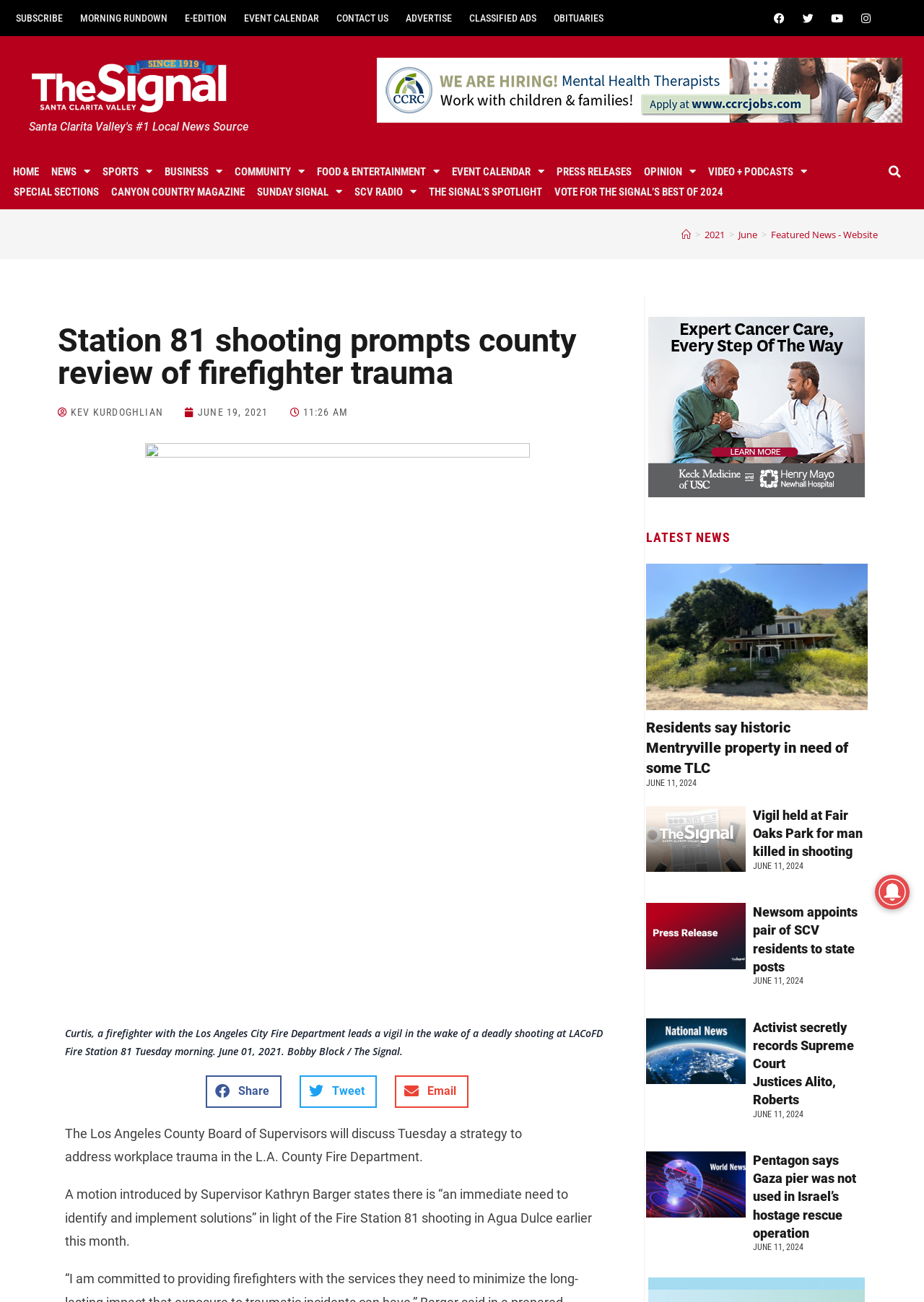Calculate the bounding box coordinates for the UI element based on the following description: "parent_node: Address name="address" placeholder="Address"". Ensure the coordinates are four float numbers between 0 and 1, i.e., [left, top, right, bottom].

None